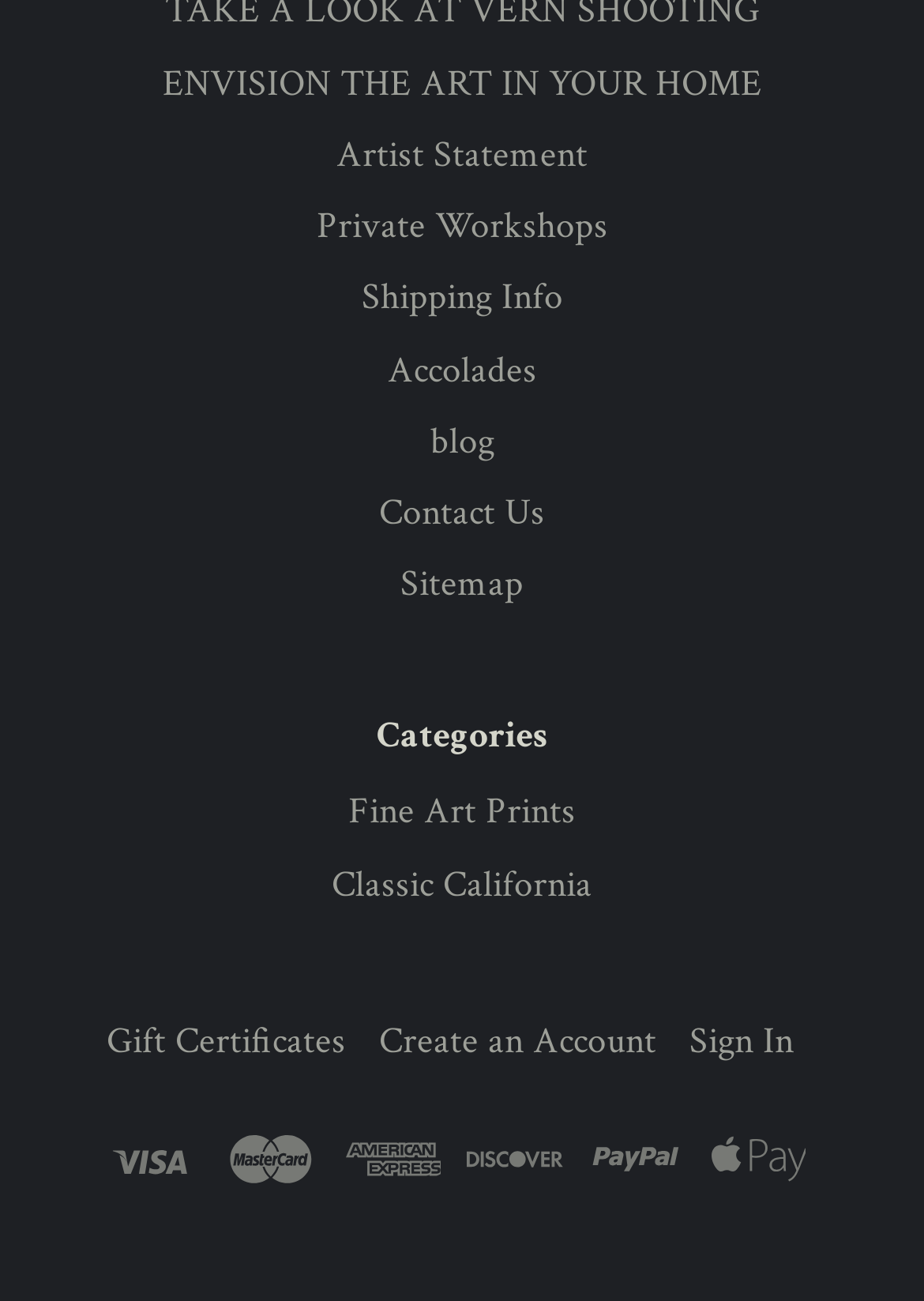Identify the bounding box of the UI component described as: "Fine Art Prints".

[0.377, 0.606, 0.623, 0.644]